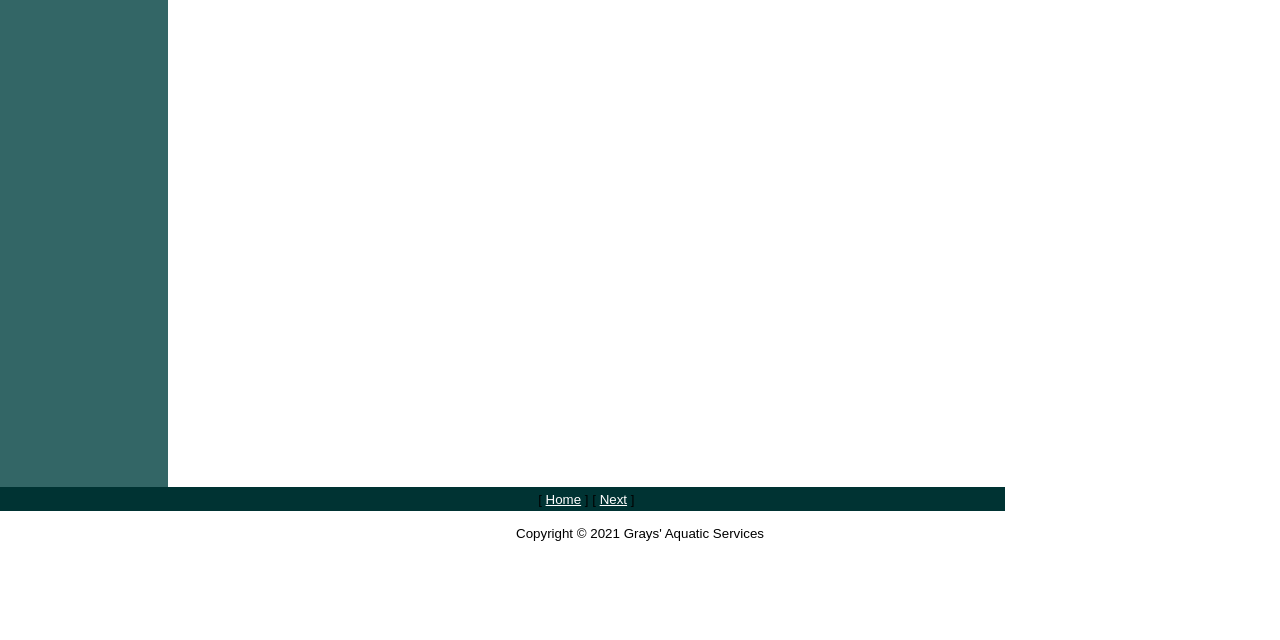Using the provided element description: "Home", determine the bounding box coordinates of the corresponding UI element in the screenshot.

[0.426, 0.768, 0.454, 0.791]